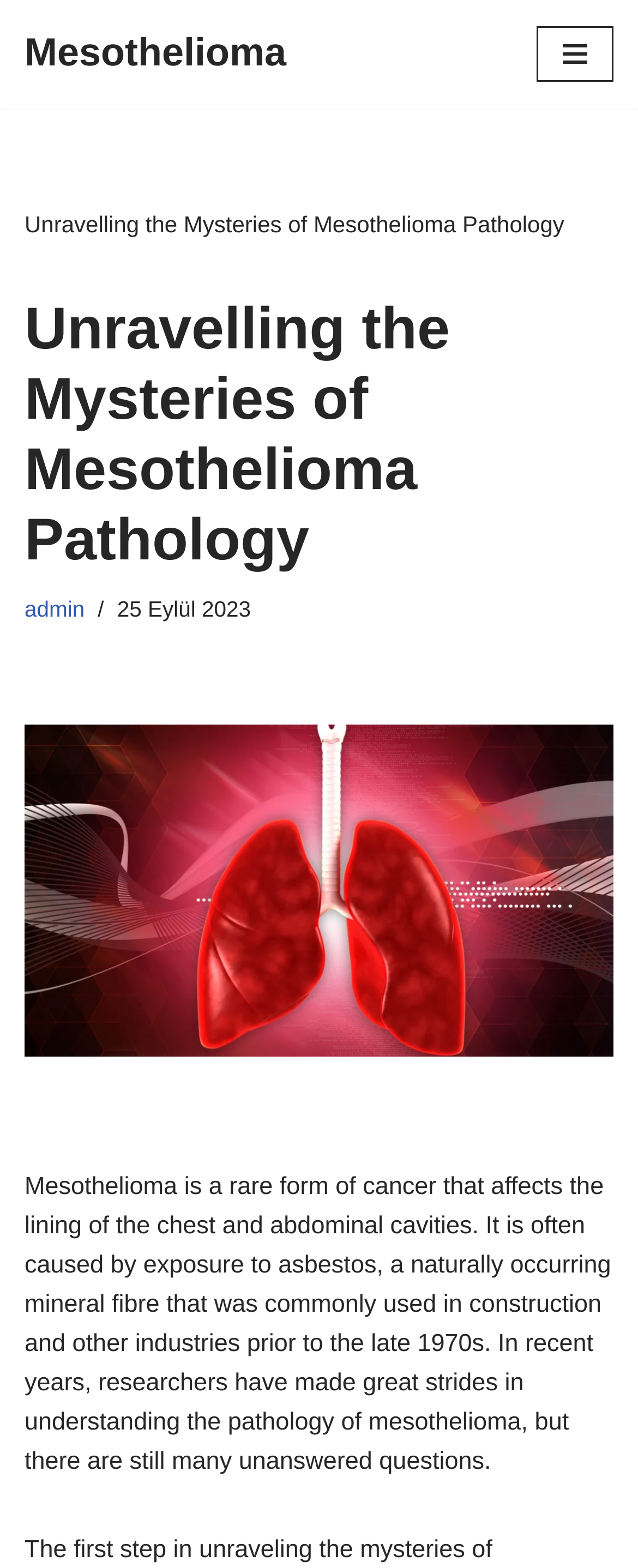Please determine the bounding box coordinates for the UI element described as: "Mesothelioma".

[0.038, 0.015, 0.449, 0.055]